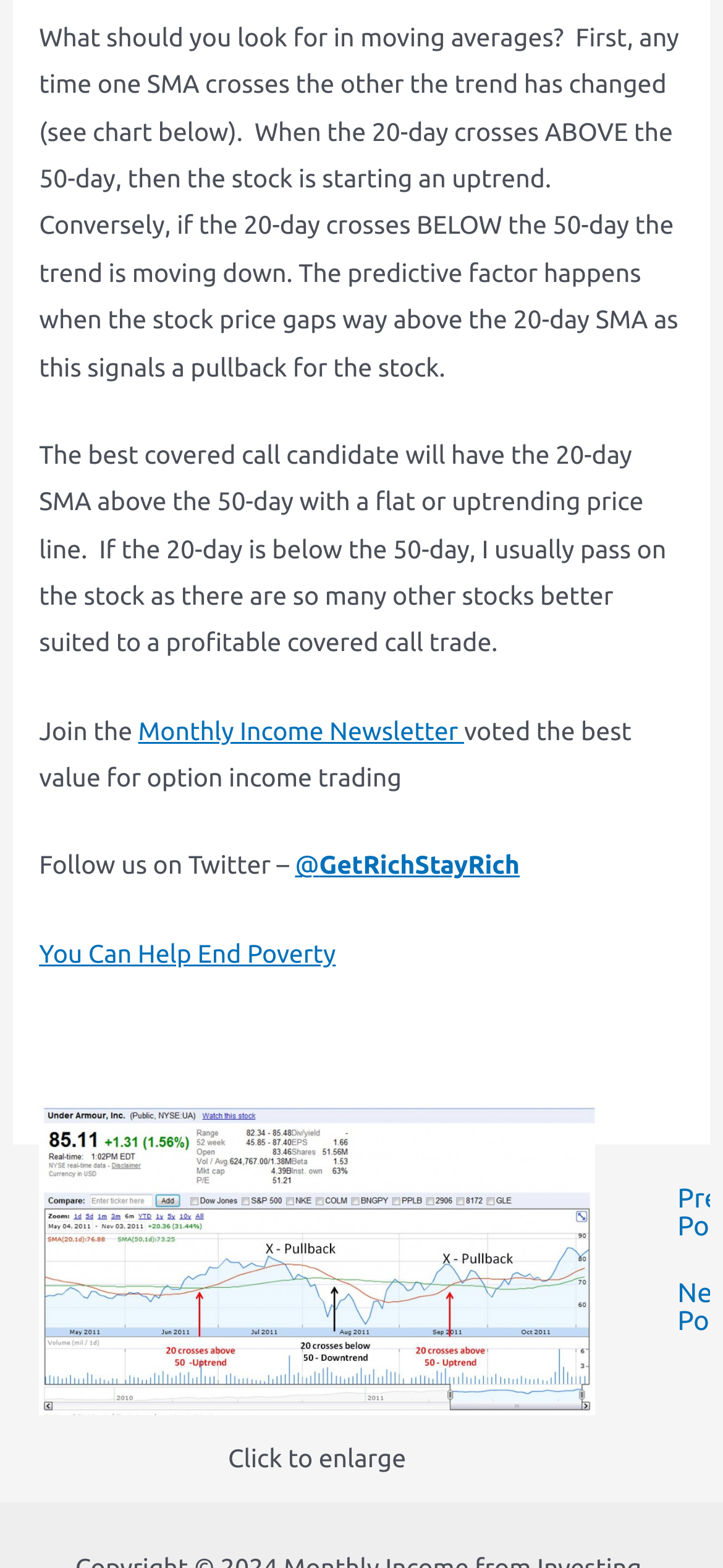What is the recommended condition for a covered call candidate?
Please look at the screenshot and answer in one word or a short phrase.

20-day SMA above 50-day